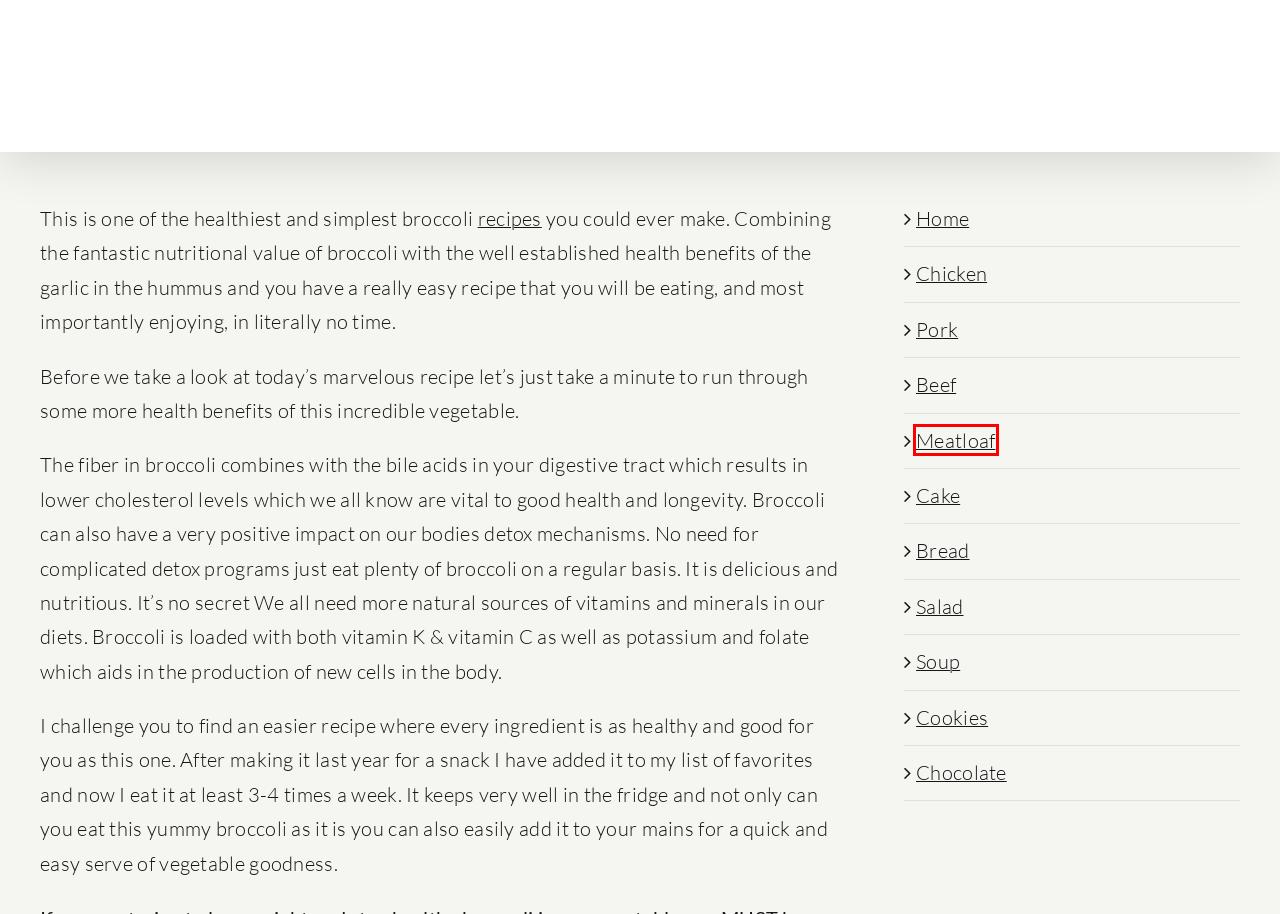You are provided with a screenshot of a webpage where a red rectangle bounding box surrounds an element. Choose the description that best matches the new webpage after clicking the element in the red bounding box. Here are the choices:
A. Eezy Recipes – High quality delicious and easy recipes.
B. Chocolate – Eezy Recipes
C. Soup – Eezy Recipes
D. crazy cooking recipe – Eezy Recipes
E. chicken pulao – Eezy Recipes
F. Meatloaf – Eezy Recipes
G. Chicken – Eezy Recipes
H. Cookies – Eezy Recipes

F